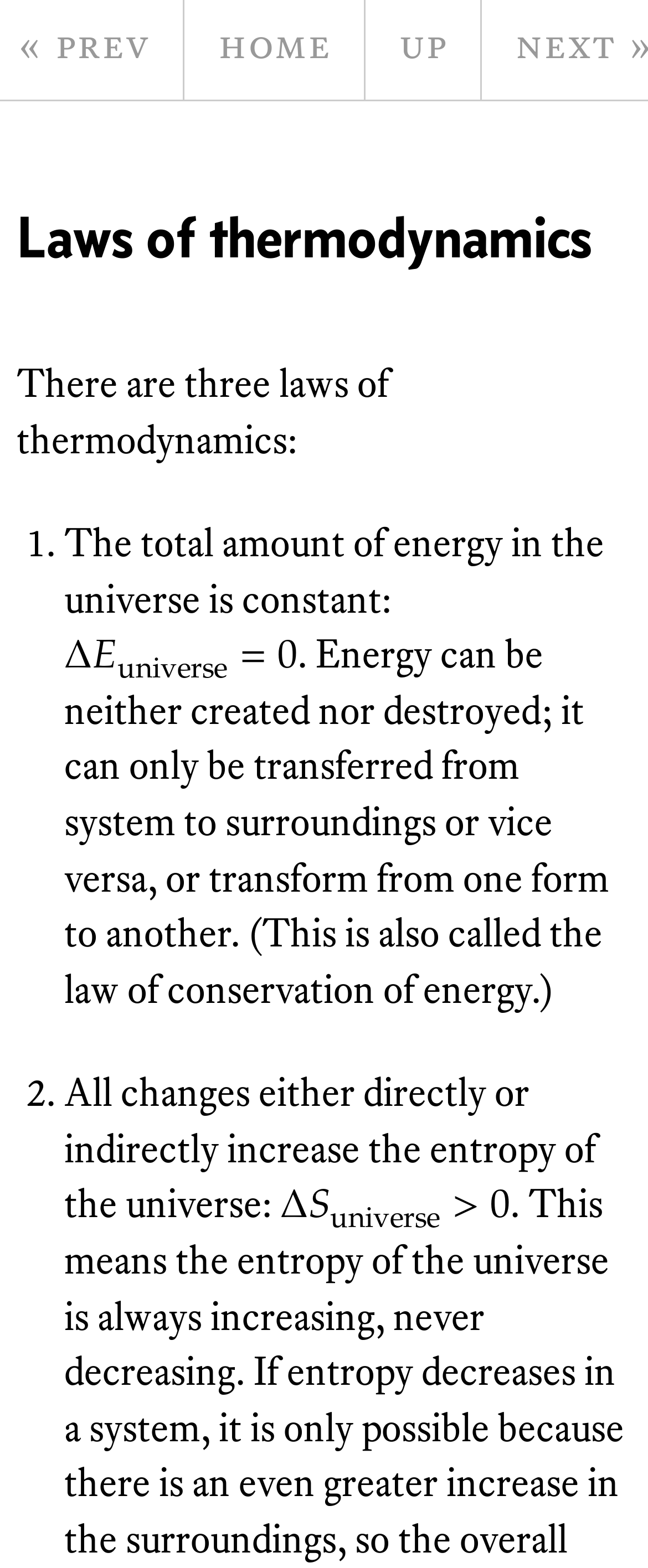What is the symbol for energy in the mathematical equation?
Please craft a detailed and exhaustive response to the question.

In the mathematical equation provided on the webpage, the symbol '𝐸' is used to represent energy, which is a Greek letter E.